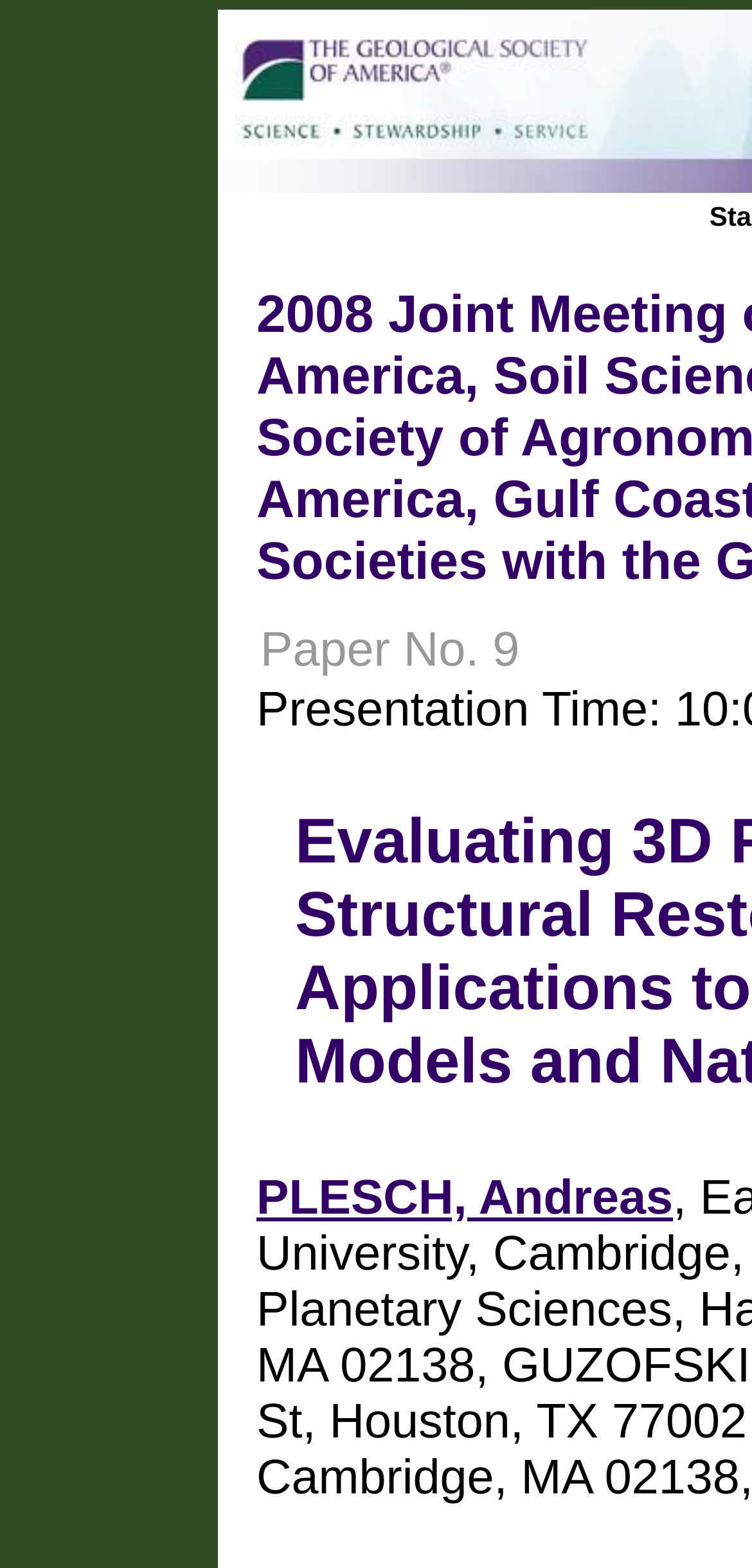Generate the text content of the main headline of the webpage.

2008 Joint Meeting of The Geological Society of America, Soil Science Society of America, American Society of Agronomy, Crop Science Society of America, Gulf Coast Association of Geological Societies with the Gulf Coast Section of SEPM